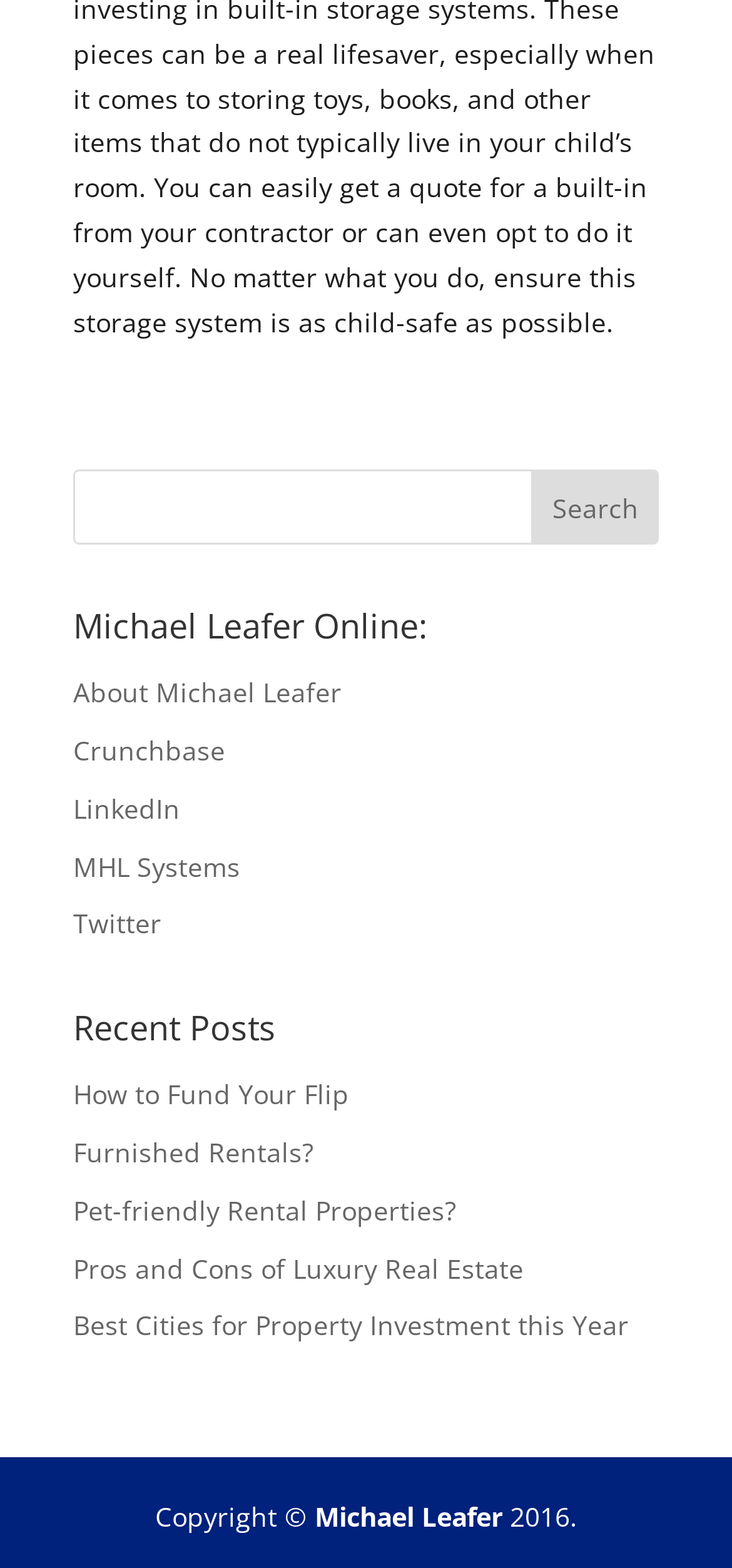Identify the bounding box coordinates for the element you need to click to achieve the following task: "visit Michael Leafer on Twitter". Provide the bounding box coordinates as four float numbers between 0 and 1, in the form [left, top, right, bottom].

[0.1, 0.578, 0.221, 0.601]